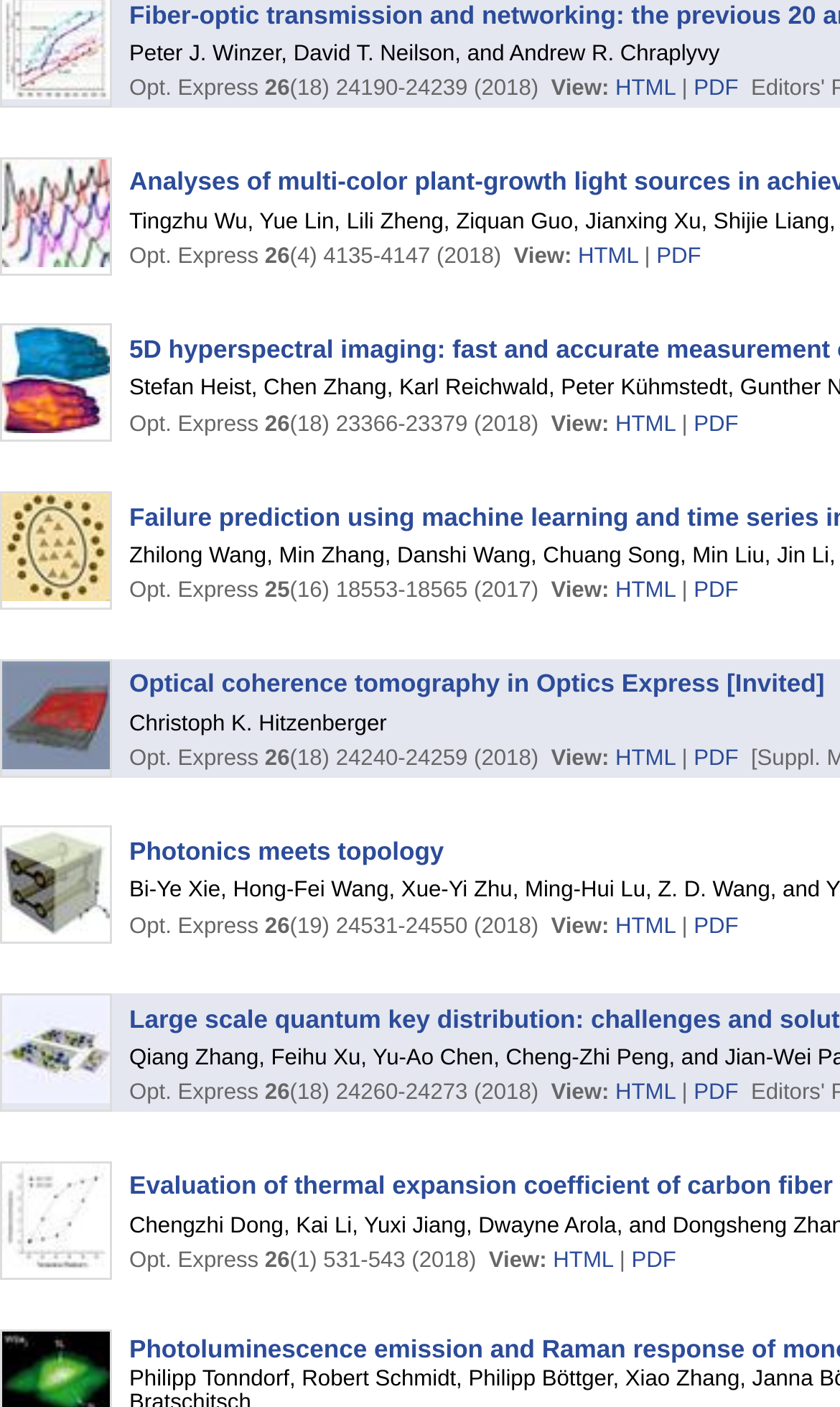Find the bounding box coordinates of the element's region that should be clicked in order to follow the given instruction: "Download article in PDF". The coordinates should consist of four float numbers between 0 and 1, i.e., [left, top, right, bottom].

[0.826, 0.174, 0.879, 0.191]